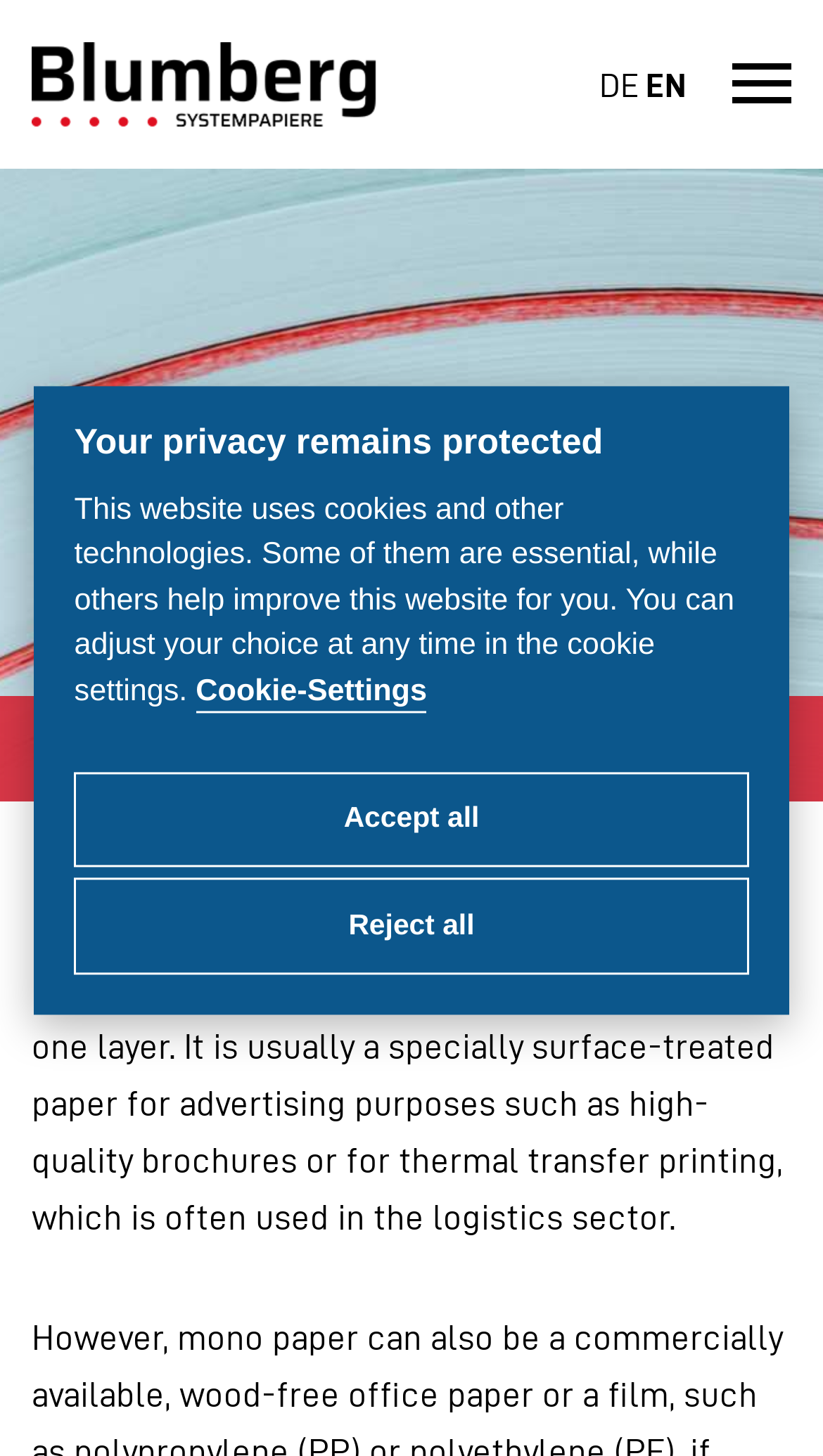Please give a succinct answer to the question in one word or phrase:
What is the company name behind the Mono paper?

Blumberg GmbH & Co. KG